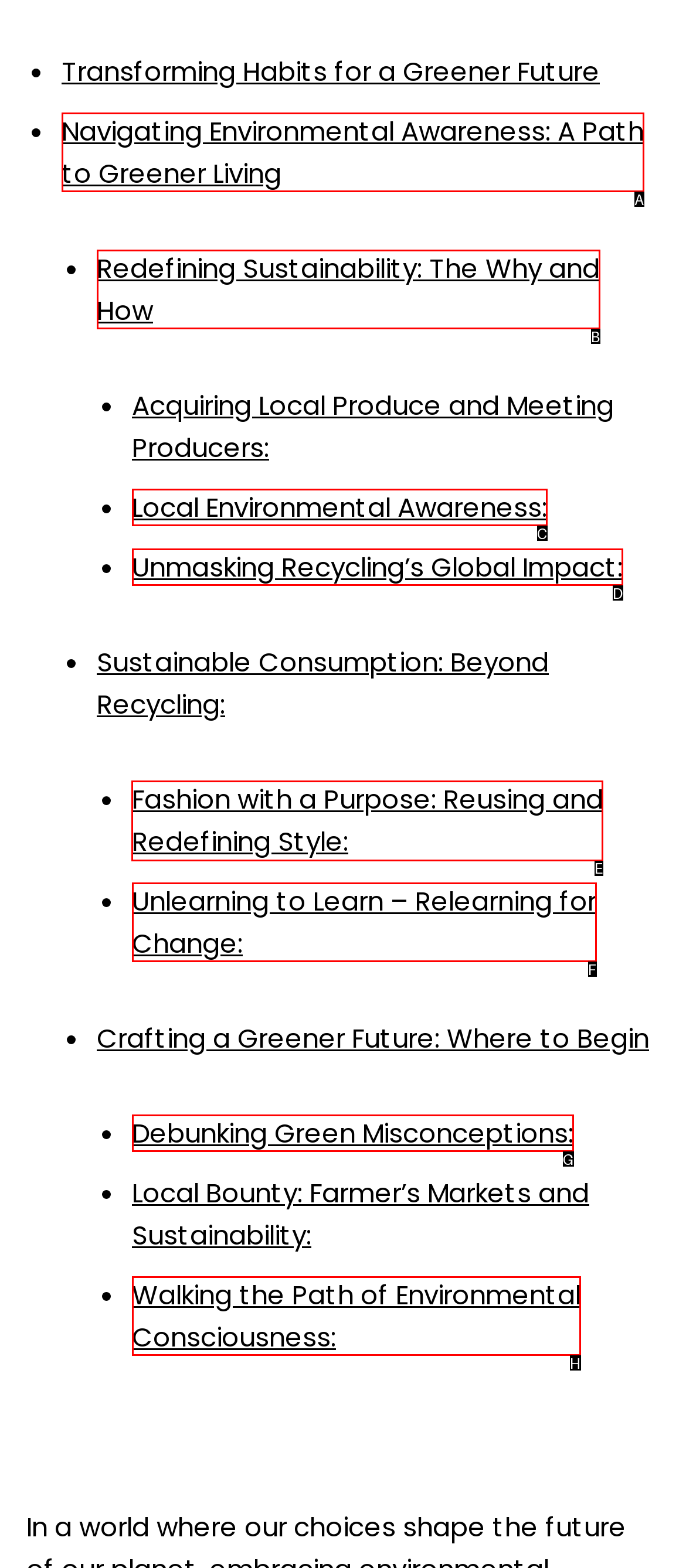Tell me which letter corresponds to the UI element that should be clicked to fulfill this instruction: View electronics page
Answer using the letter of the chosen option directly.

None